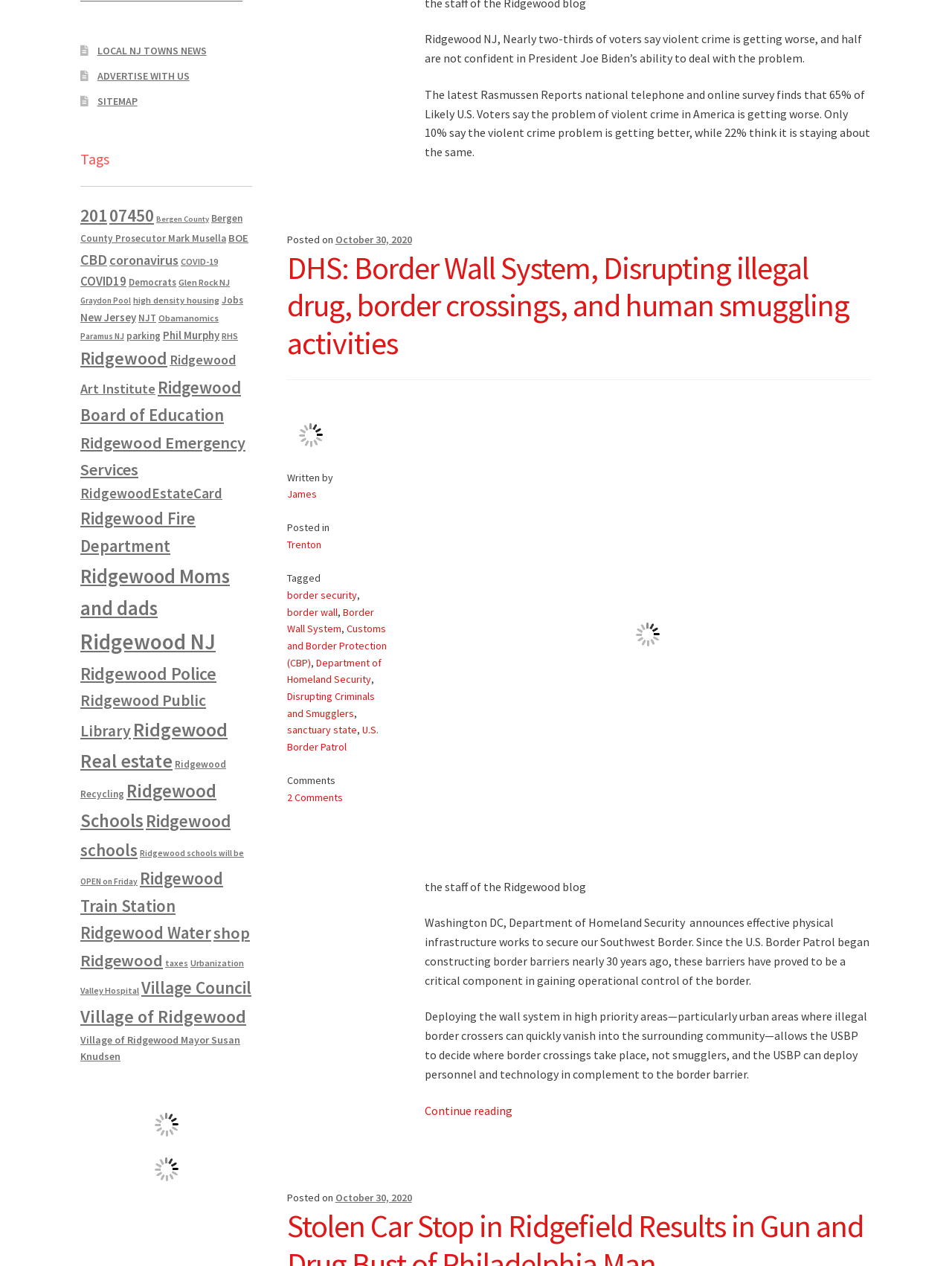Provide the bounding box coordinates of the area you need to click to execute the following instruction: "Read the article 'DHS: Border Wall System, Disrupting illegal drug, border crossings, and human smuggling activities'".

[0.301, 0.197, 0.916, 0.286]